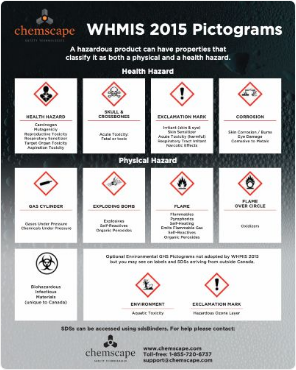What is the purpose of the WHMIS 2015 Pictograms?
Please answer the question as detailed as possible.

The WHMIS 2015 Pictograms are designed to provide clear visual cues for identifying and managing hazardous substances, thereby enhancing workplace safety. The pictograms convey important safety information quickly and effectively, ensuring that individuals working with hazardous materials can easily identify potential risks.